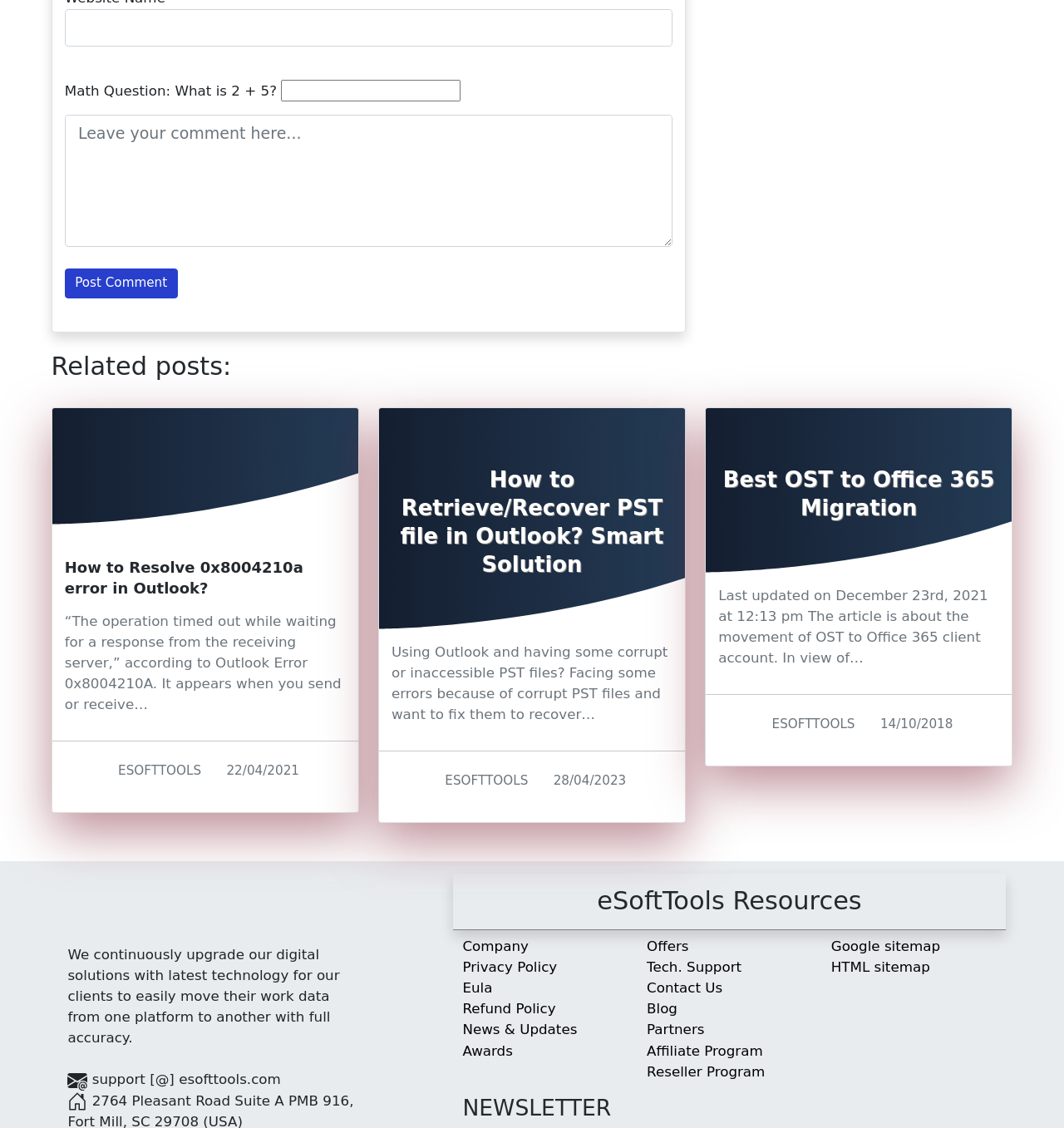What is the purpose of the textbox with the label 'Leave your comment here...'?
Please provide a single word or phrase as your answer based on the screenshot.

To leave a comment